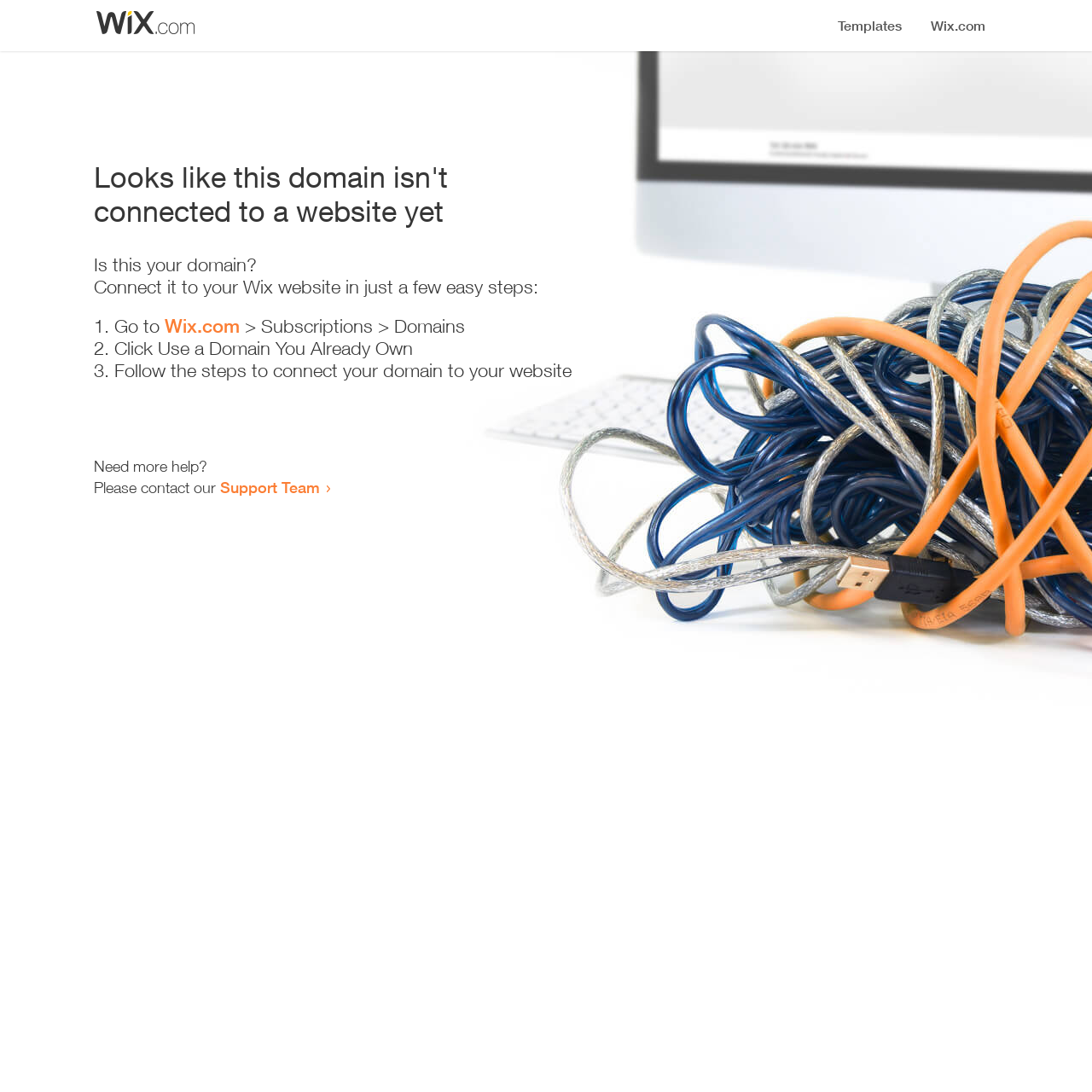What is the current status of this domain?
Analyze the screenshot and provide a detailed answer to the question.

Based on the heading 'Looks like this domain isn't connected to a website yet', it is clear that the current status of this domain is not connected to a website.